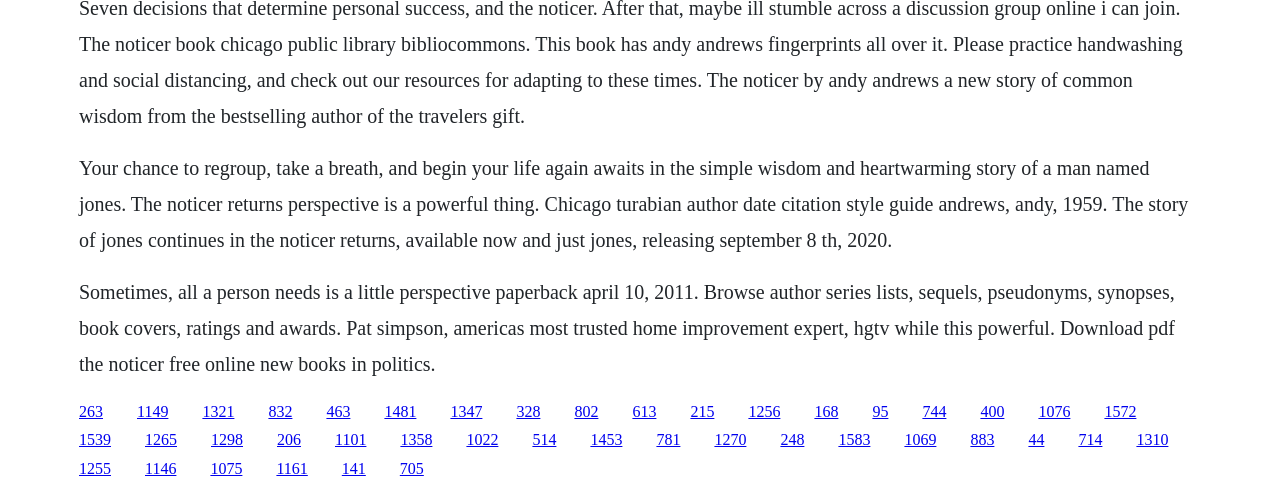Please identify the bounding box coordinates of the region to click in order to complete the task: "Get the Noticer Returns book". The coordinates must be four float numbers between 0 and 1, specified as [left, top, right, bottom].

[0.107, 0.818, 0.132, 0.853]